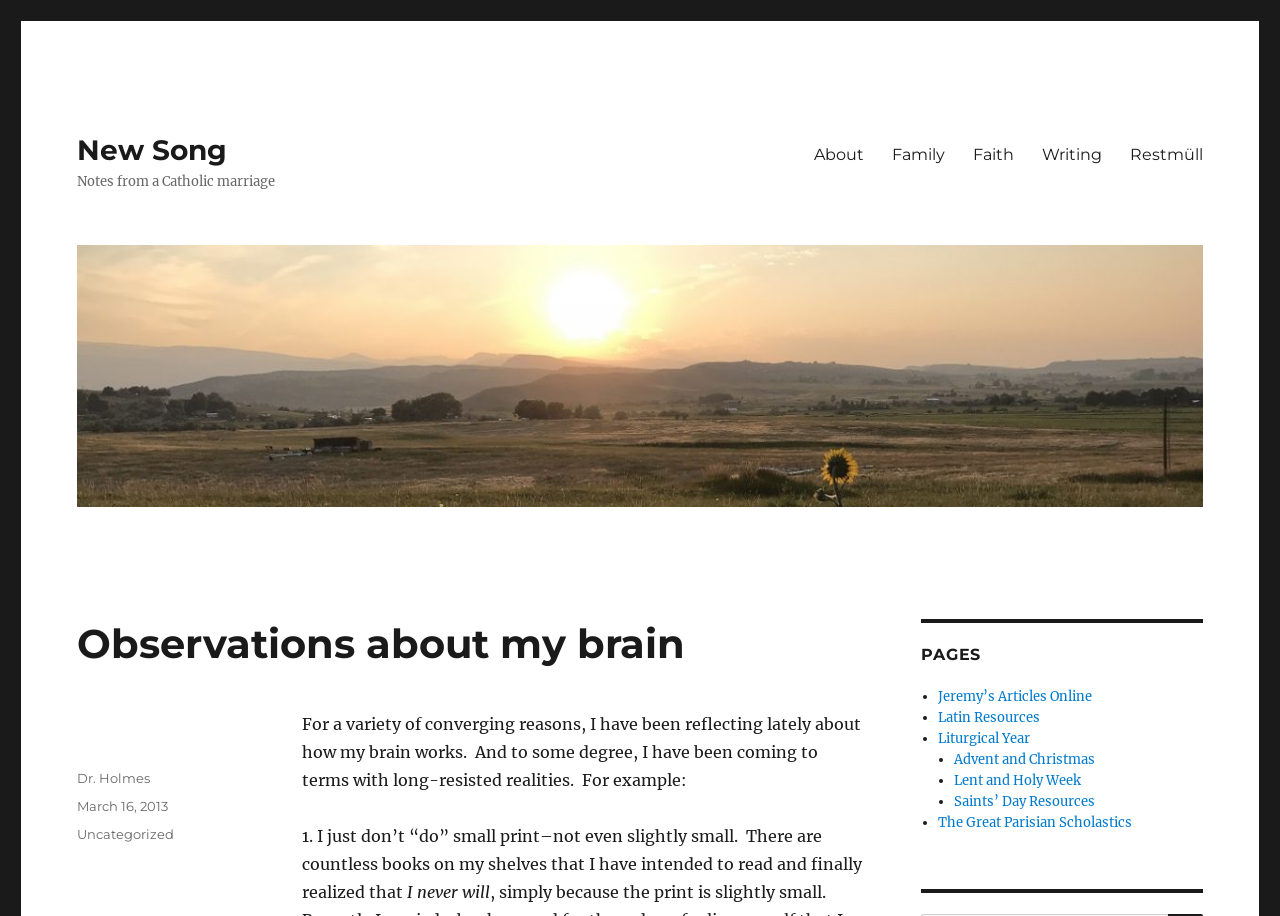Determine the bounding box for the UI element that matches this description: "February 18, 2013February 11, 2018".

None